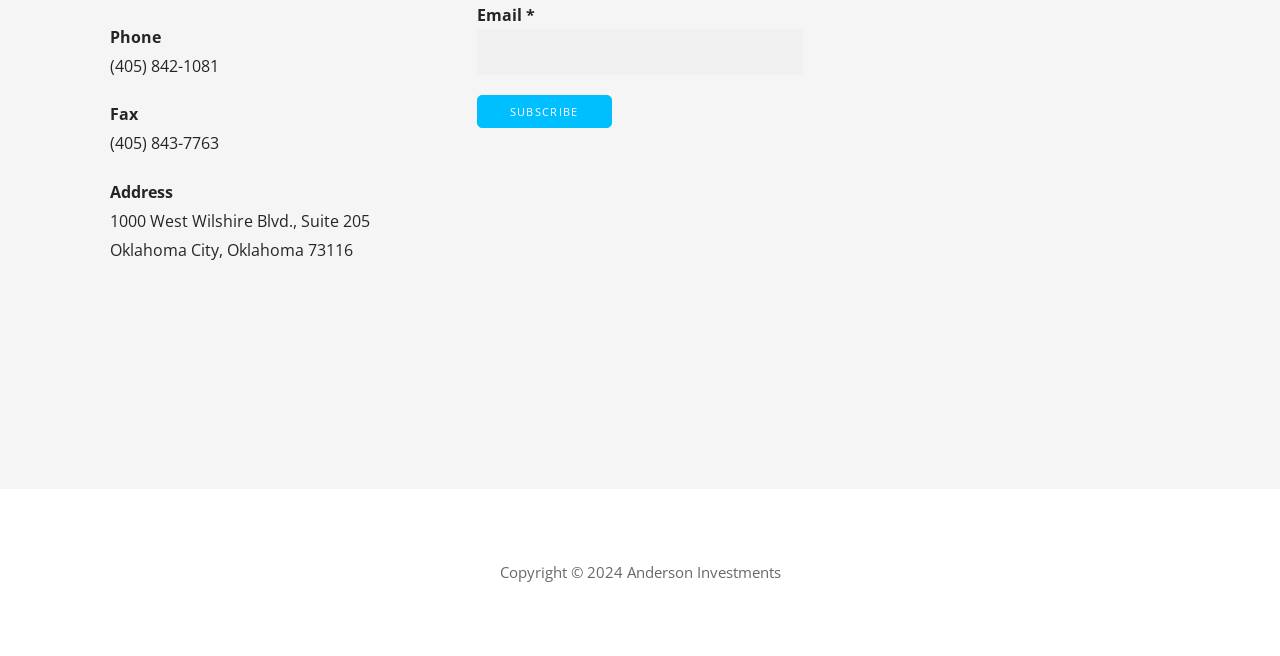From the image, can you give a detailed response to the question below:
What is the purpose of the textbox?

I found the purpose of the textbox by looking at the StaticText element with the OCR text 'Email *' which is located above the textbox, indicating that the textbox is for entering an email address.